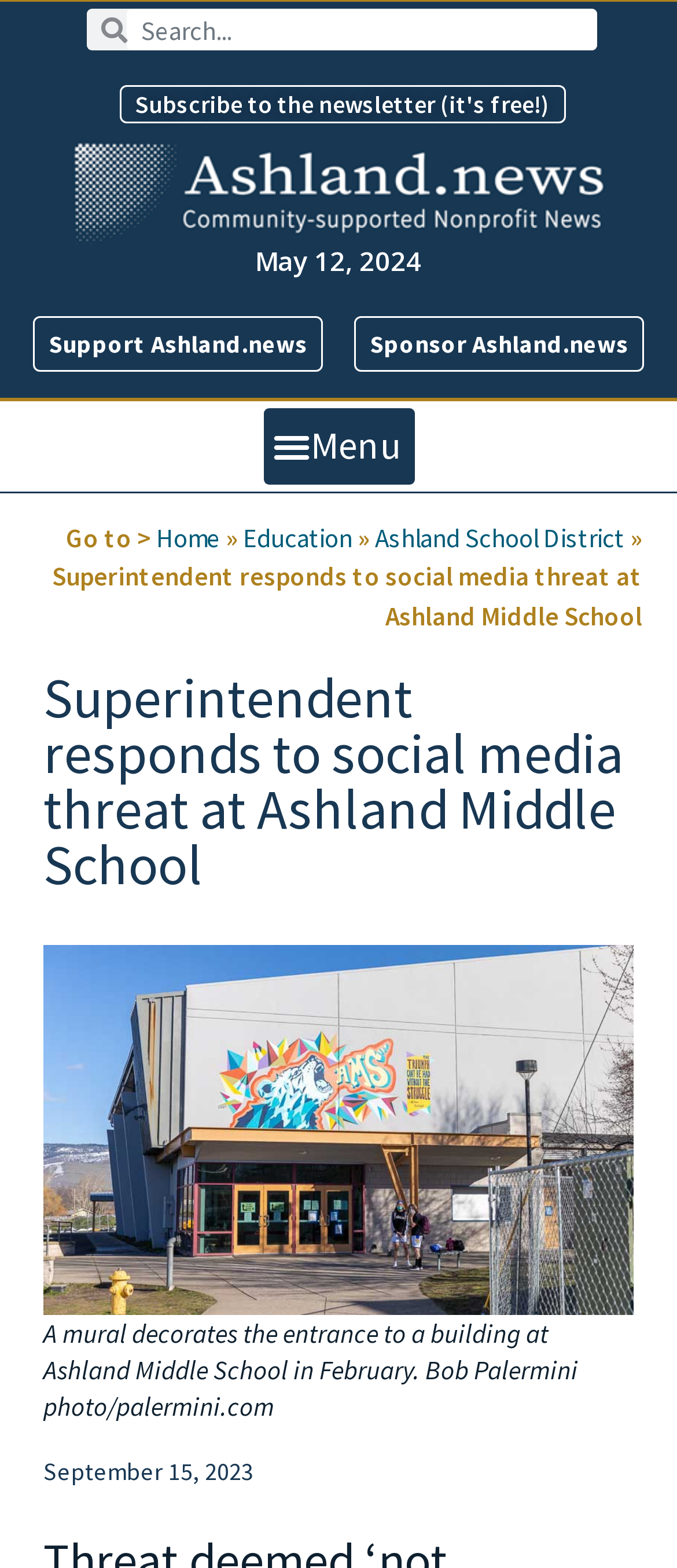Can you find the bounding box coordinates for the UI element given this description: "parent_node: Search name="s" placeholder="Search...""? Provide the coordinates as four float numbers between 0 and 1: [left, top, right, bottom].

[0.188, 0.006, 0.881, 0.032]